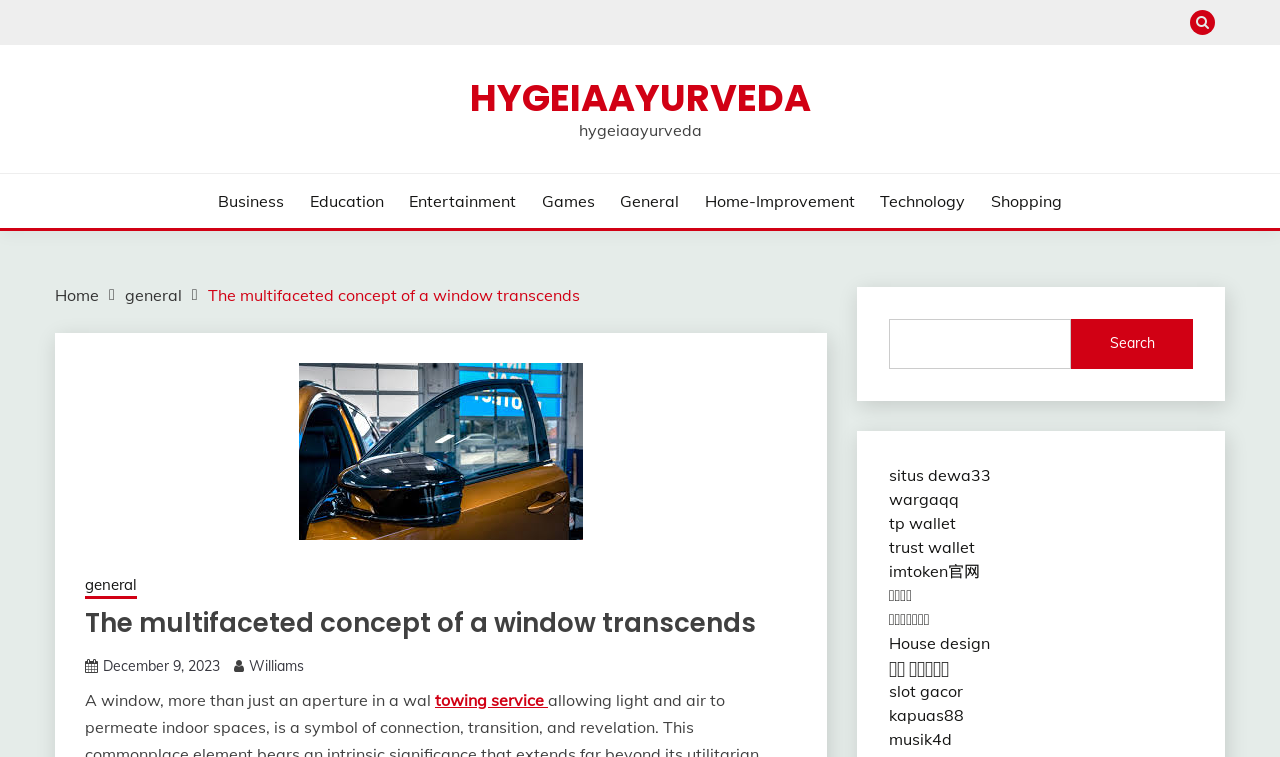Determine the main headline from the webpage and extract its text.

The multifaceted concept of a window transcends